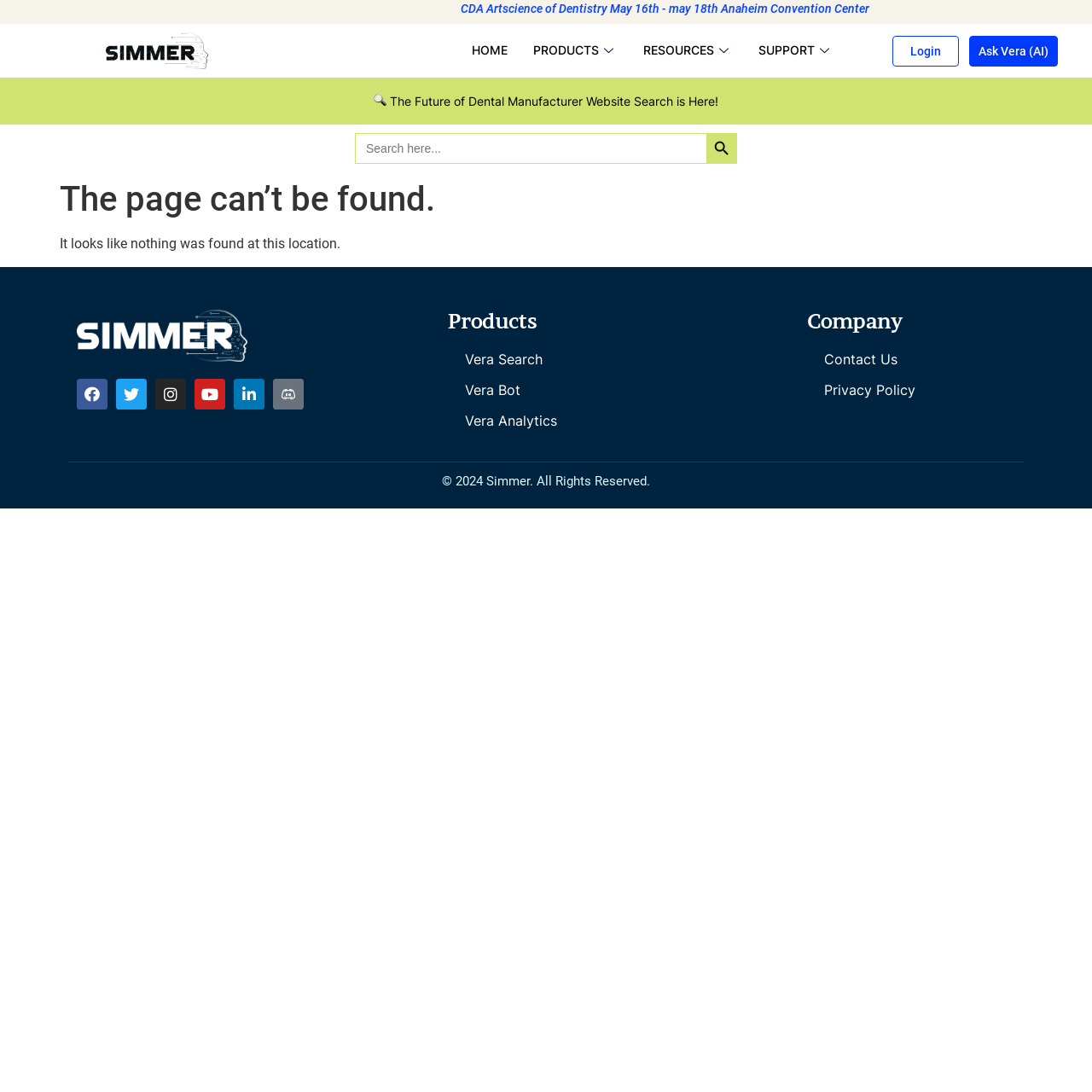Please mark the clickable region by giving the bounding box coordinates needed to complete this instruction: "Login to the system".

[0.817, 0.033, 0.878, 0.061]